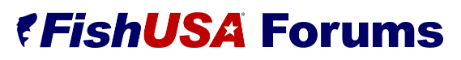Carefully examine the image and provide an in-depth answer to the question: What is the color of the font of 'Forums'?

The font color of 'Forums' can be identified by looking at the logo, where the word 'Forums' appears in a bold, blue font, which provides a clear visual distinction from the rest of the logo.